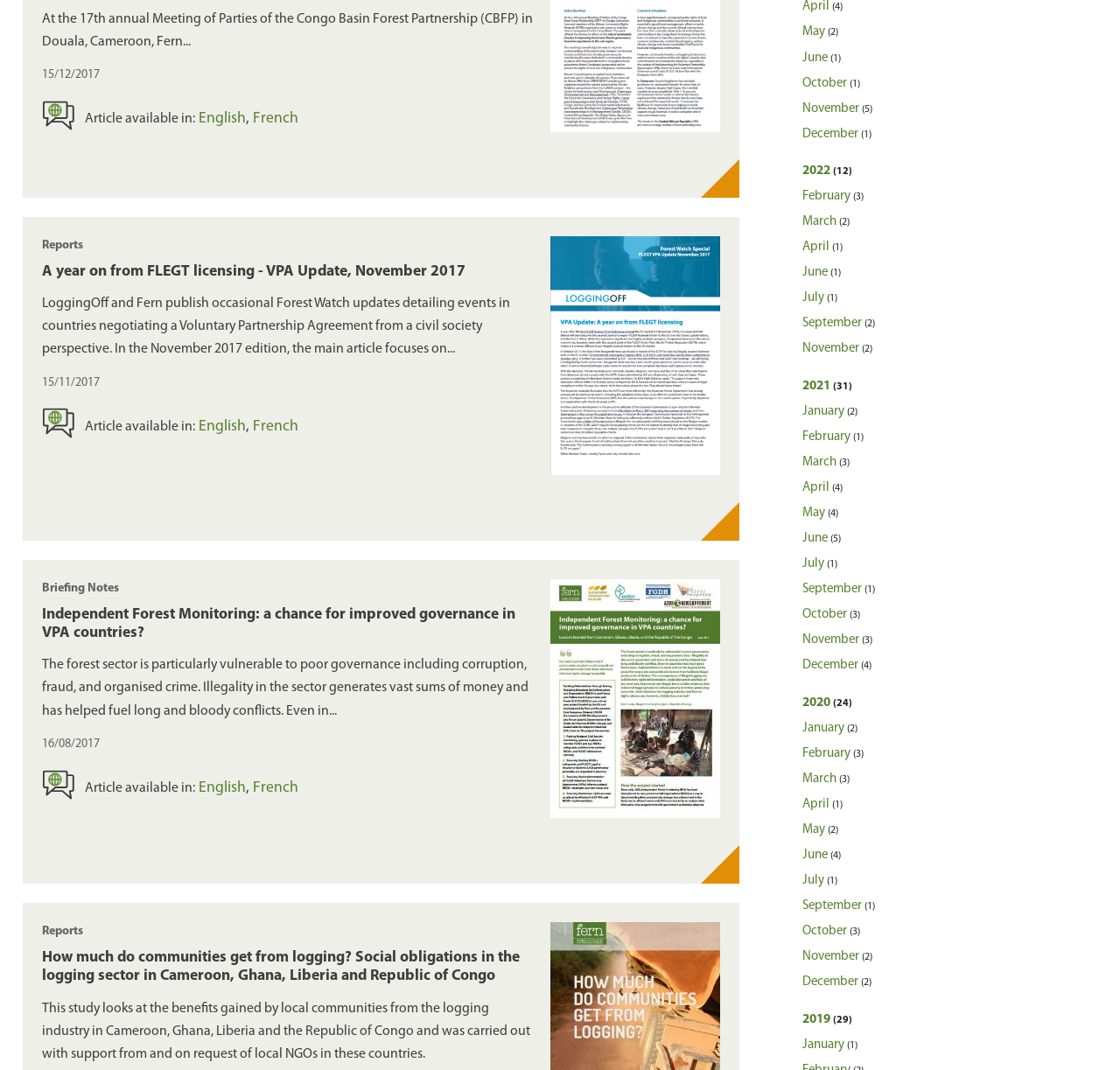Find the bounding box coordinates for the area that should be clicked to accomplish the instruction: "View report 'A year on from FLEGT licensing - VPA Update, November 2017'".

[0.038, 0.221, 0.643, 0.367]